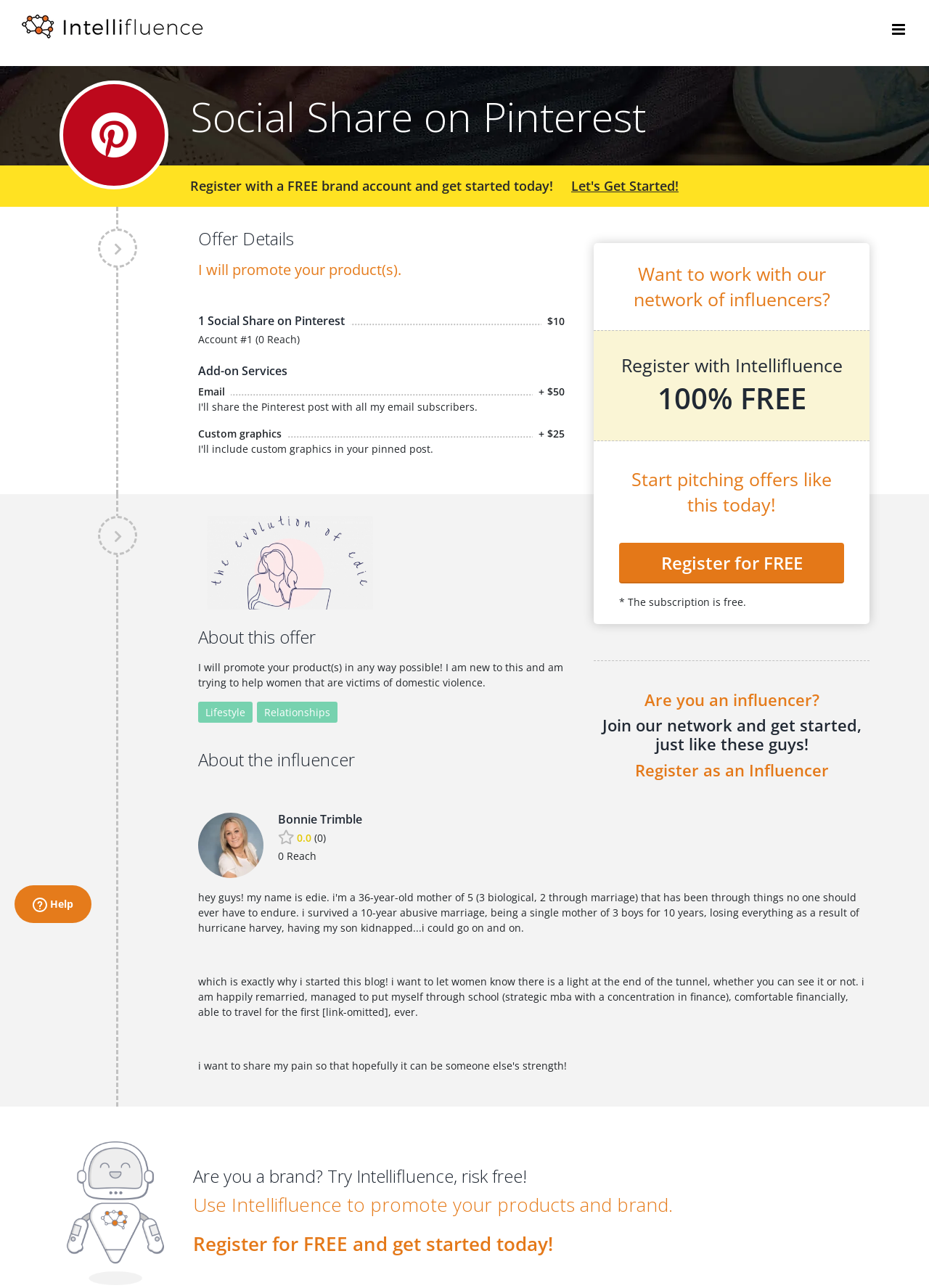Please specify the bounding box coordinates for the clickable region that will help you carry out the instruction: "Register as an Influencer".

[0.639, 0.591, 0.936, 0.605]